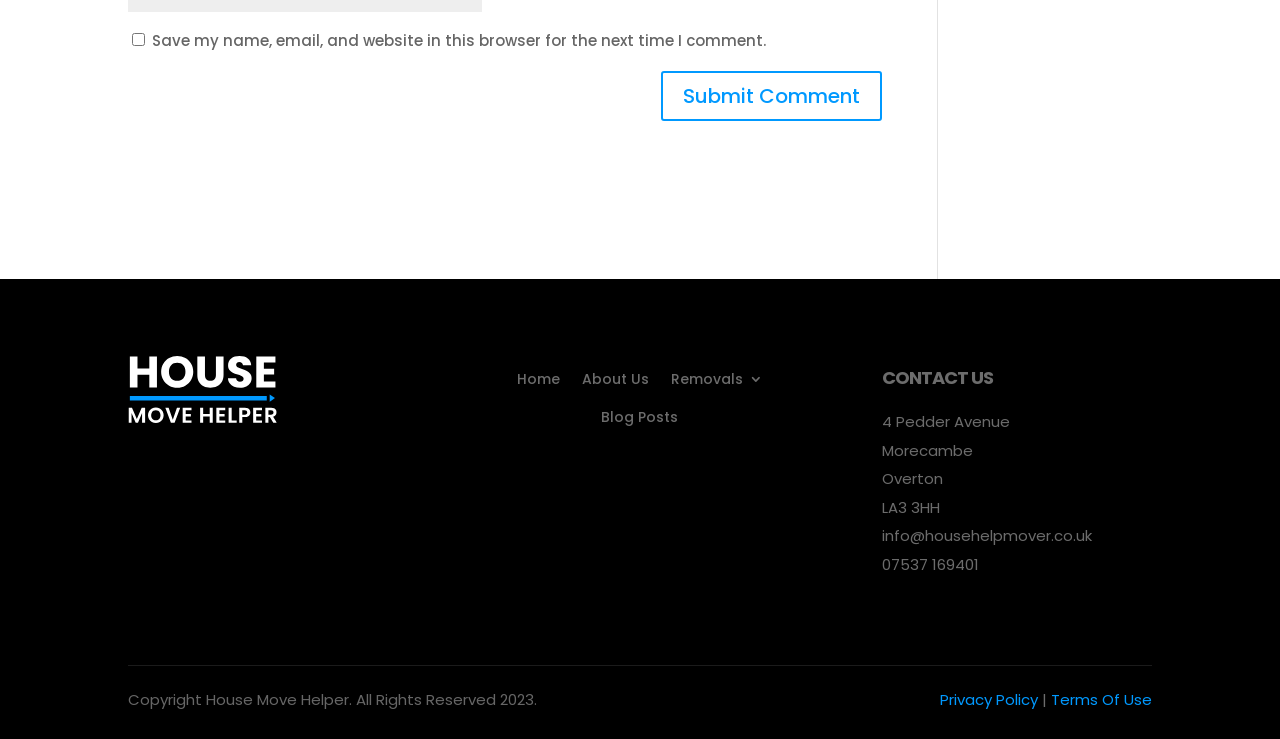Specify the bounding box coordinates of the element's region that should be clicked to achieve the following instruction: "Click on 'CASE STUDIES'". The bounding box coordinates consist of four float numbers between 0 and 1, in the format [left, top, right, bottom].

None